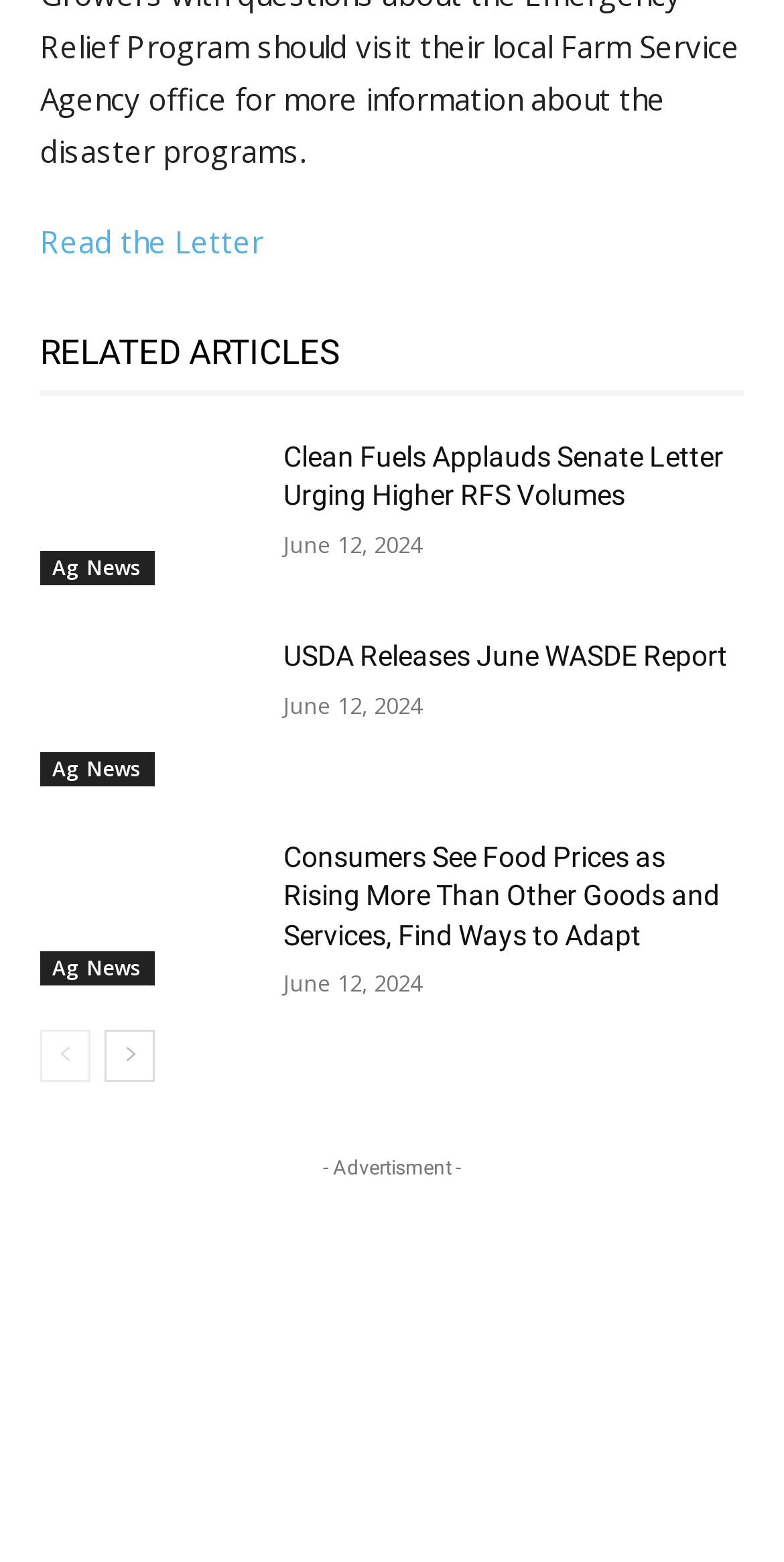Identify the bounding box coordinates of the clickable region to carry out the given instruction: "View related articles".

[0.051, 0.212, 0.433, 0.238]